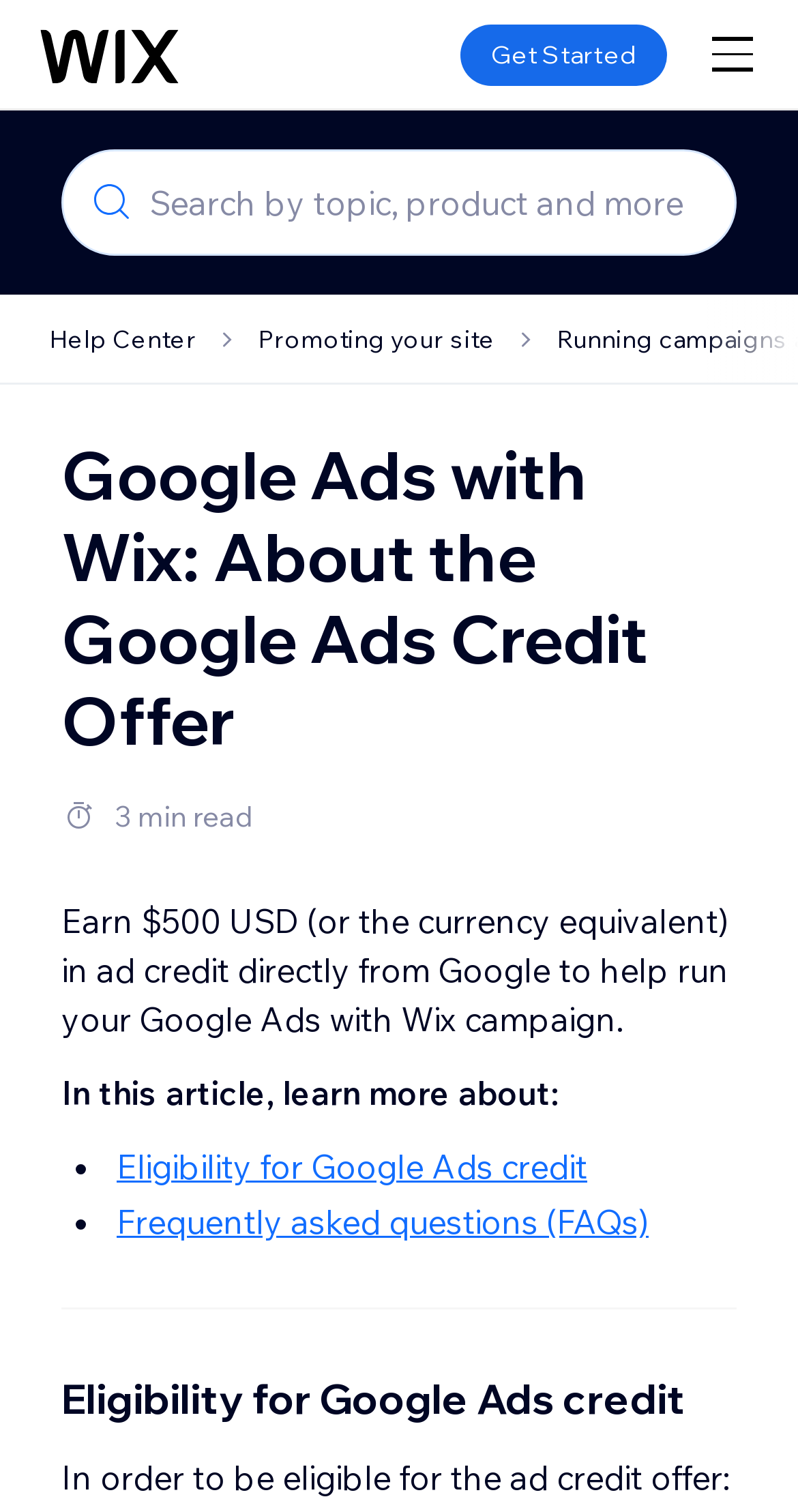Please identify the bounding box coordinates for the region that you need to click to follow this instruction: "Open navigation menu".

[0.887, 0.02, 0.949, 0.052]